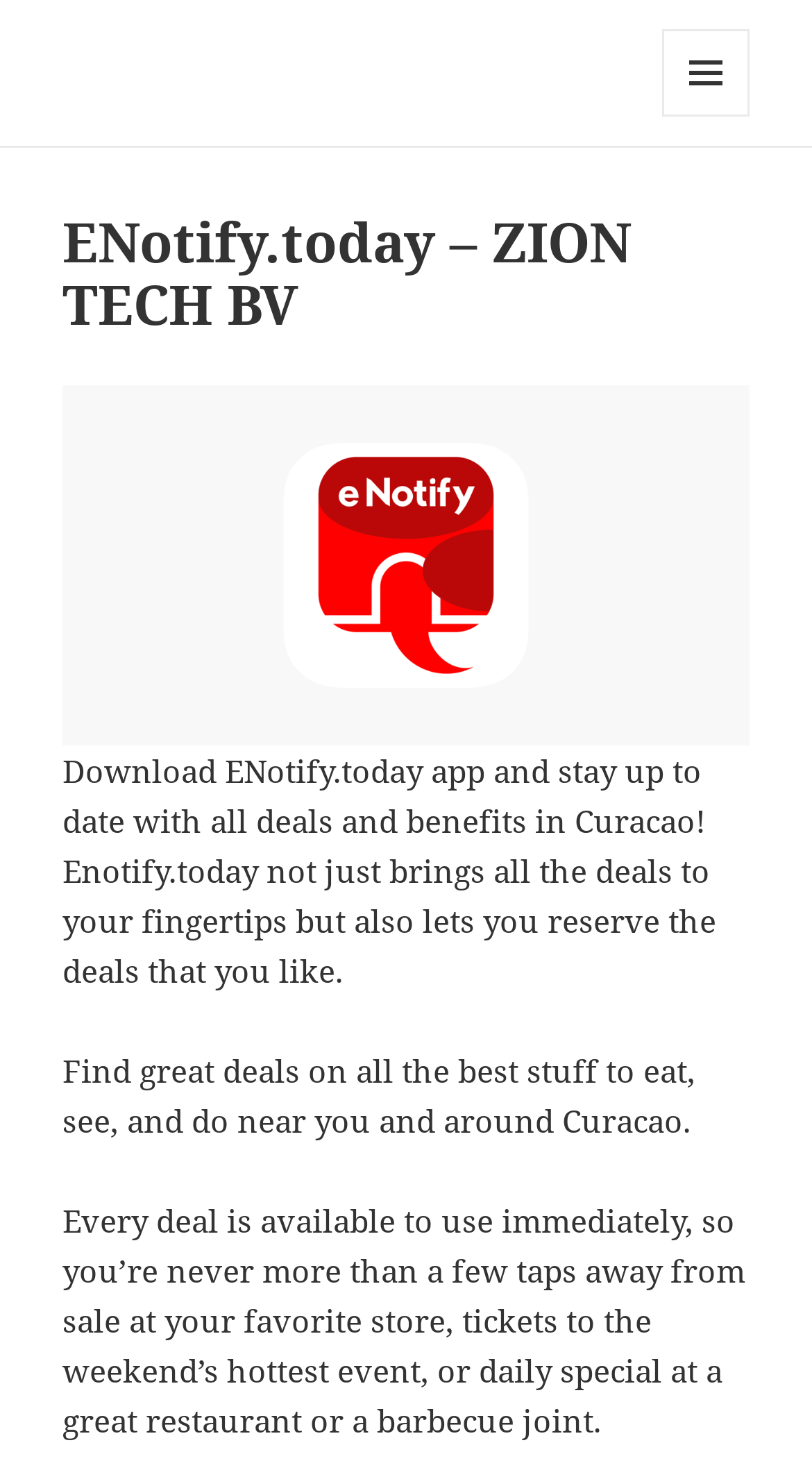Where is ENotify.today primarily used?
Please provide a detailed and comprehensive answer to the question.

The static text on the webpage mentions that ENotify.today is used to find deals and benefits in Curacao, which suggests that the app is primarily used in this location.